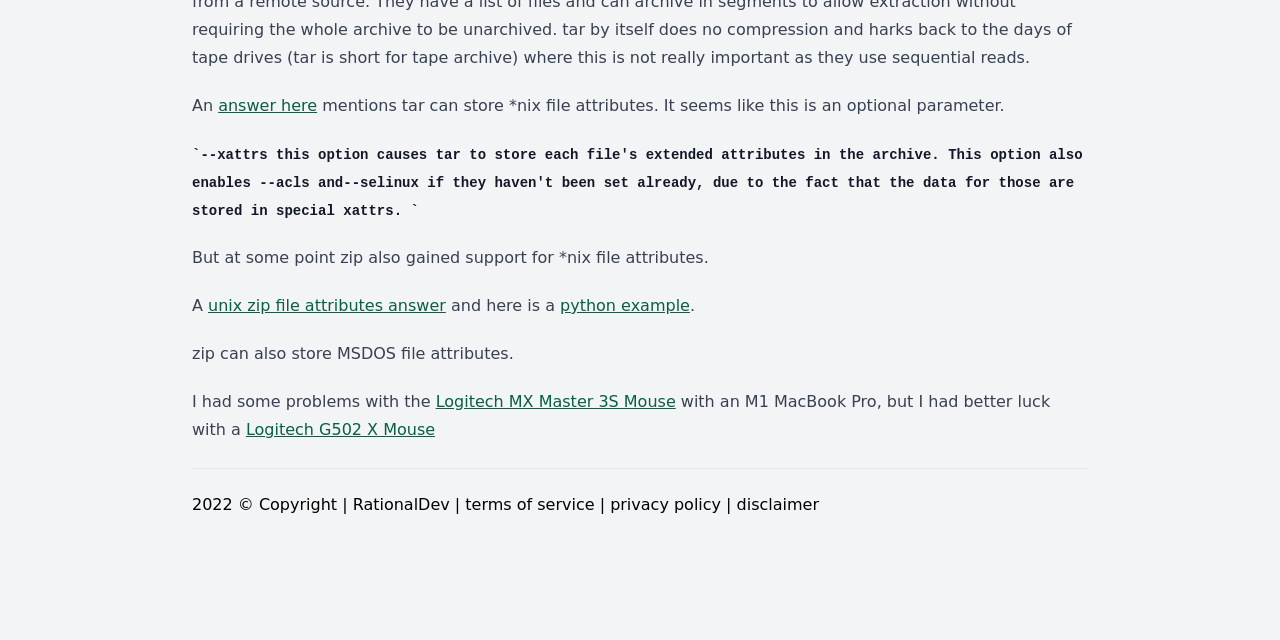Identify the bounding box for the described UI element. Provide the coordinates in (top-left x, top-left y, bottom-right x, bottom-right y) format with values ranging from 0 to 1: disclaimer

[0.575, 0.773, 0.64, 0.803]